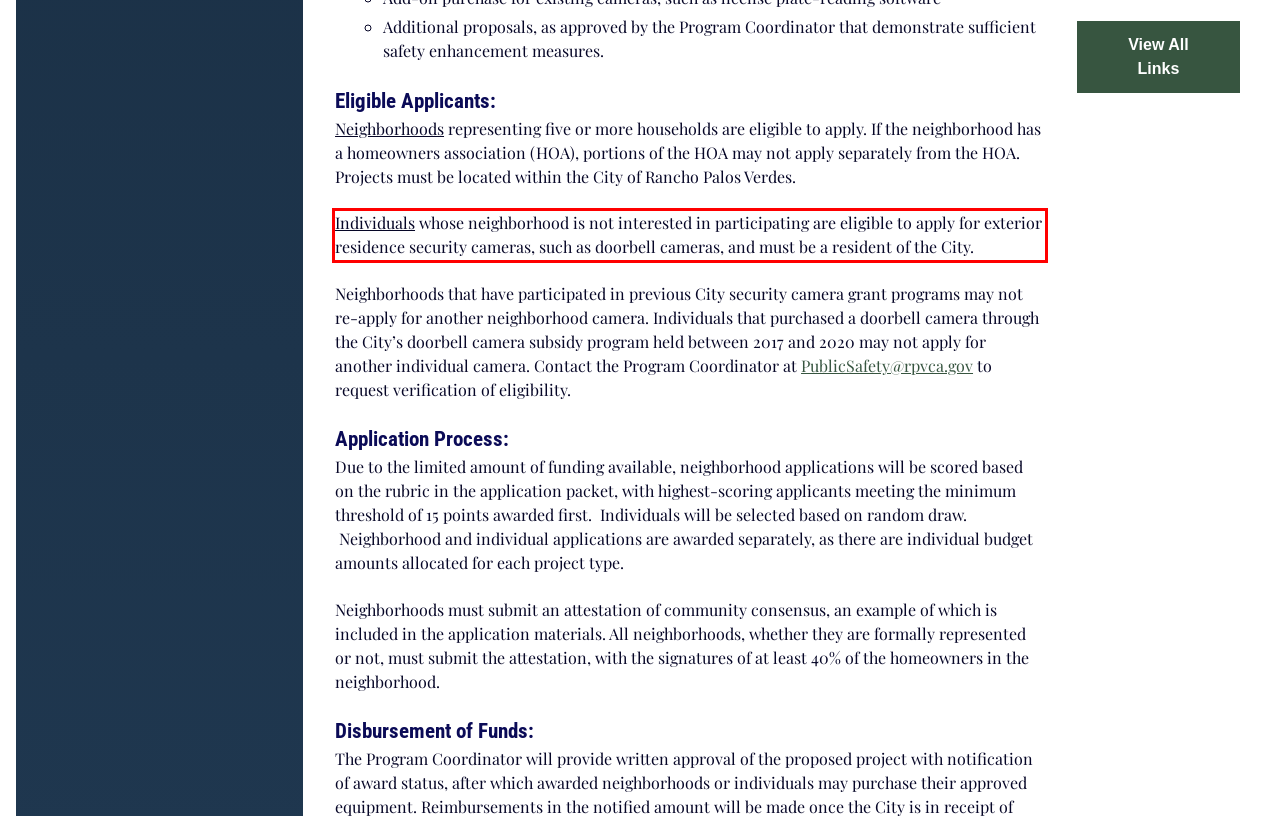Please look at the webpage screenshot and extract the text enclosed by the red bounding box.

Individuals whose neighborhood is not interested in participating are eligible to apply for exterior residence security cameras, such as doorbell cameras, and must be a resident of the City.